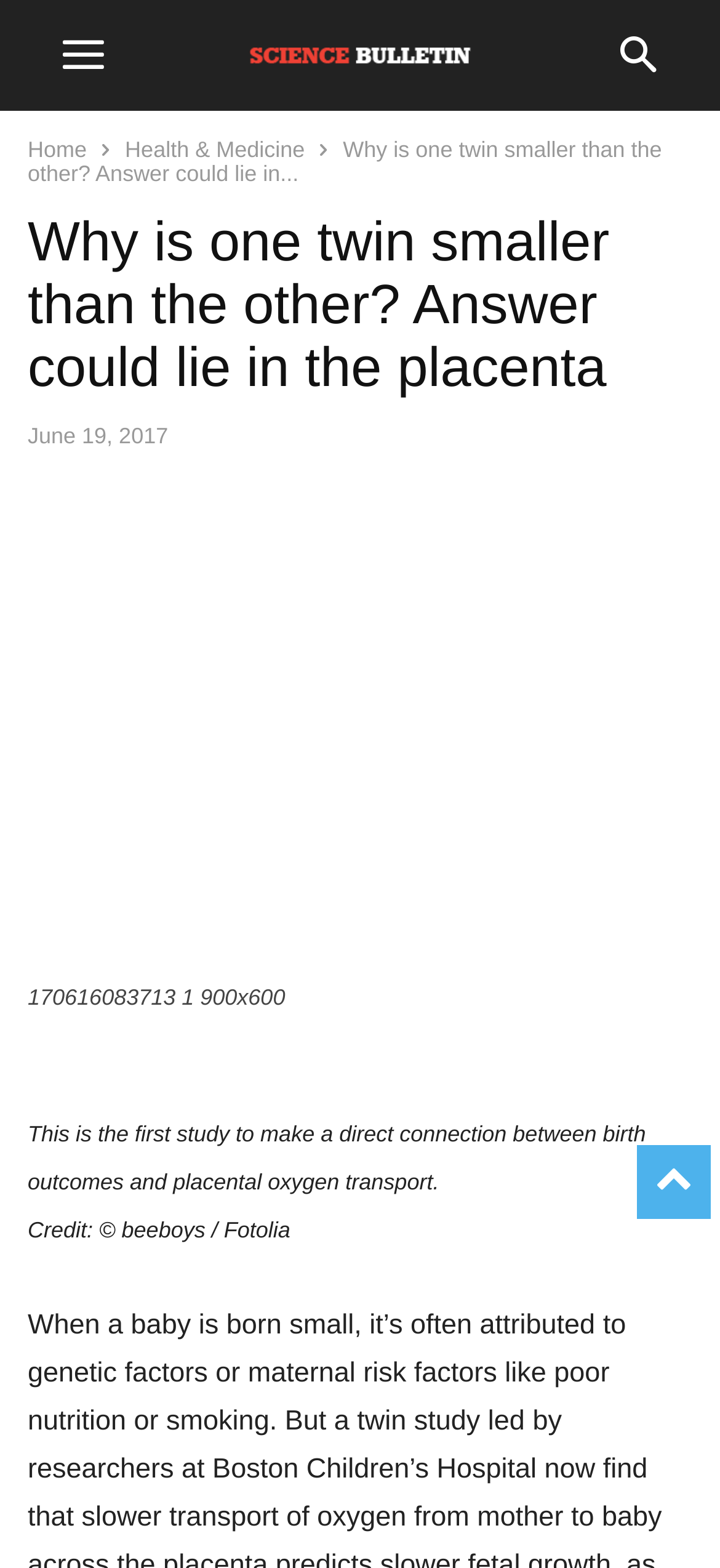Provide a short answer to the following question with just one word or phrase: What is the source of the image used in the article?

Fotolia